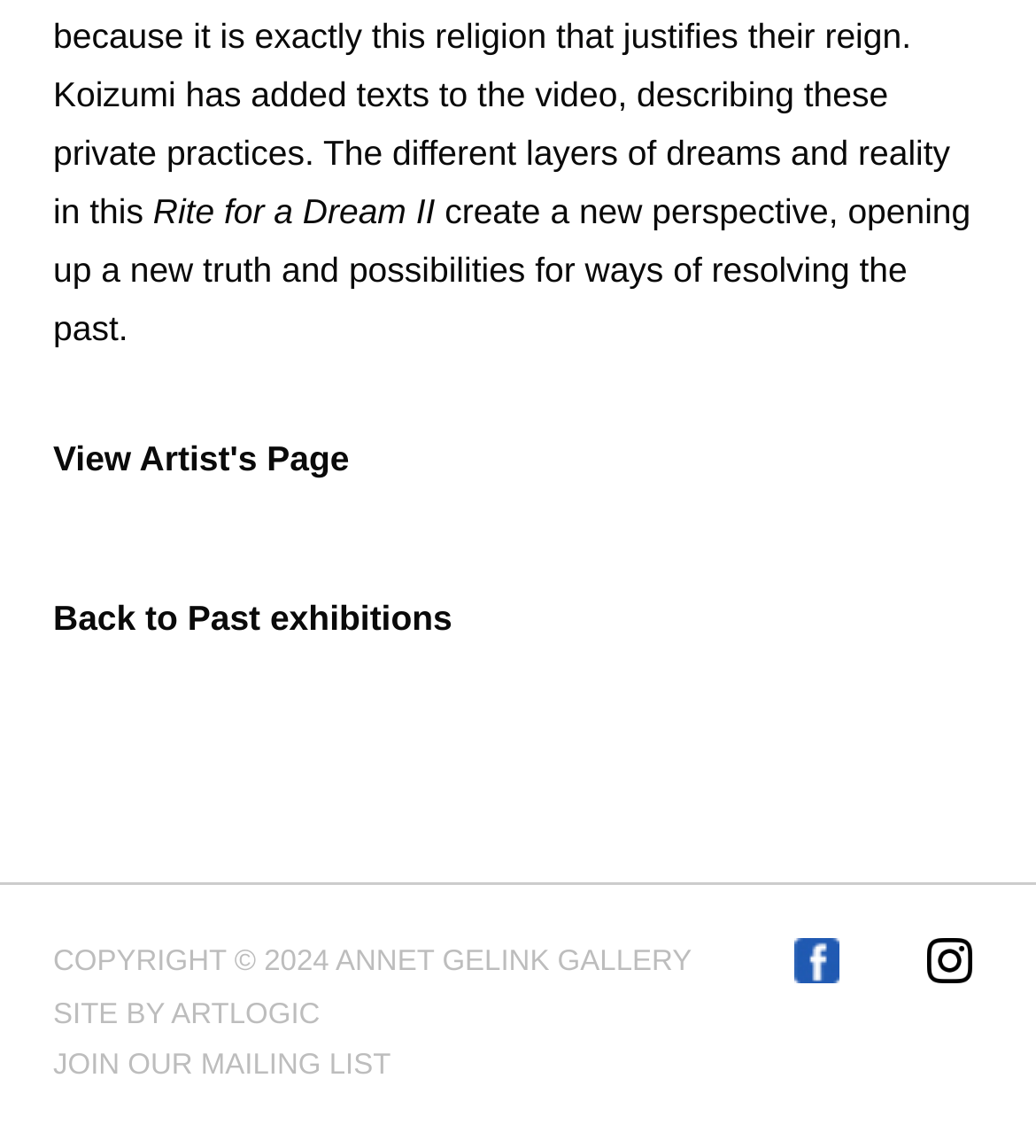What is the copyright year of the webpage?
Please ensure your answer is as detailed and informative as possible.

The copyright information is mentioned at the bottom of the webpage, which states 'COPYRIGHT © 2024 ANNET GELINK GALLERY', indicating that the copyright year is 2024.